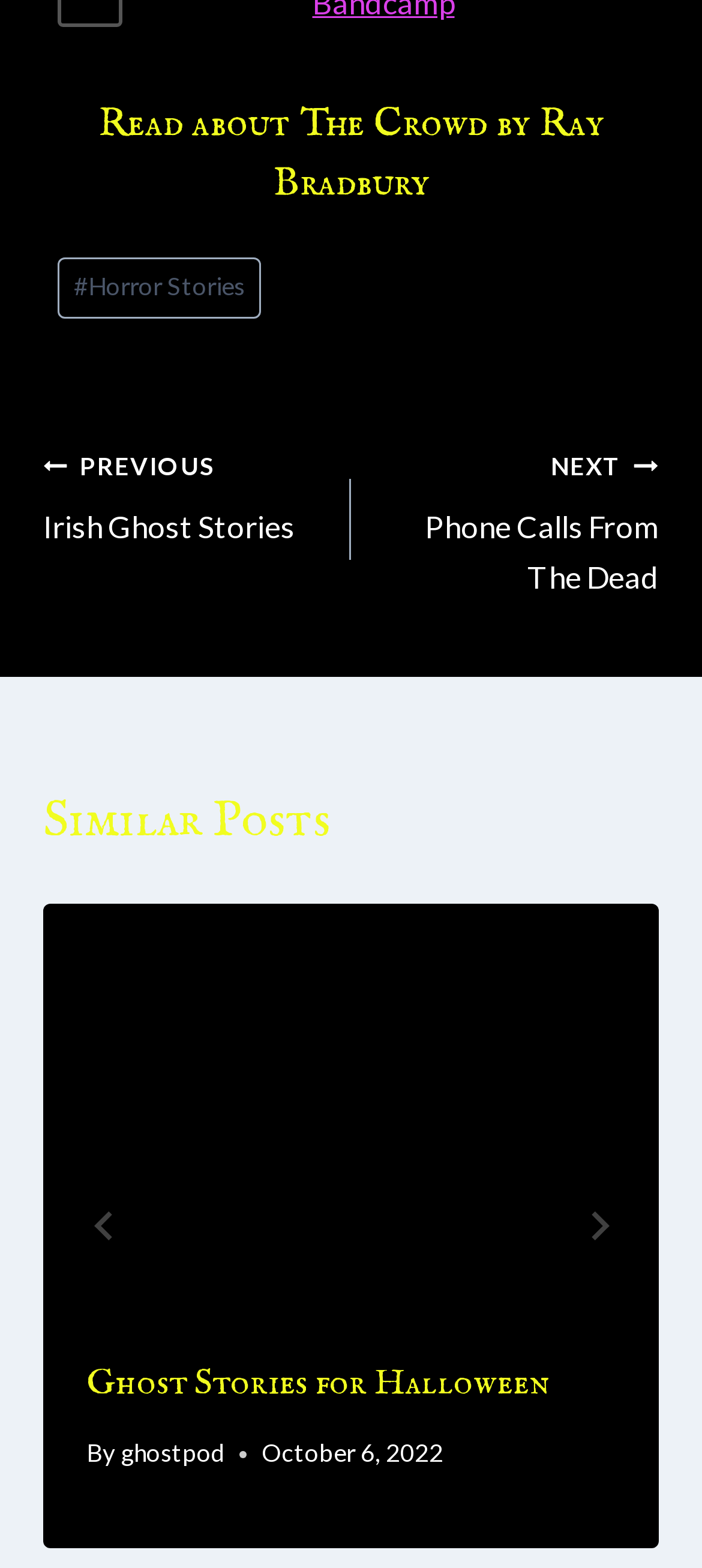Reply to the question with a single word or phrase:
Who is the author of the post 'Ghost Stories for Halloween'?

ghostpod